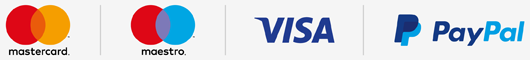Utilize the information from the image to answer the question in detail:
What type of products can be purchased using these payment methods?

The image suggests that customers can use the provided payment methods, such as Mastercard, Maestro, Visa, and PayPal, to purchase products like paving slabs and landscaping materials, indicating the website's focus on selling these specific items.